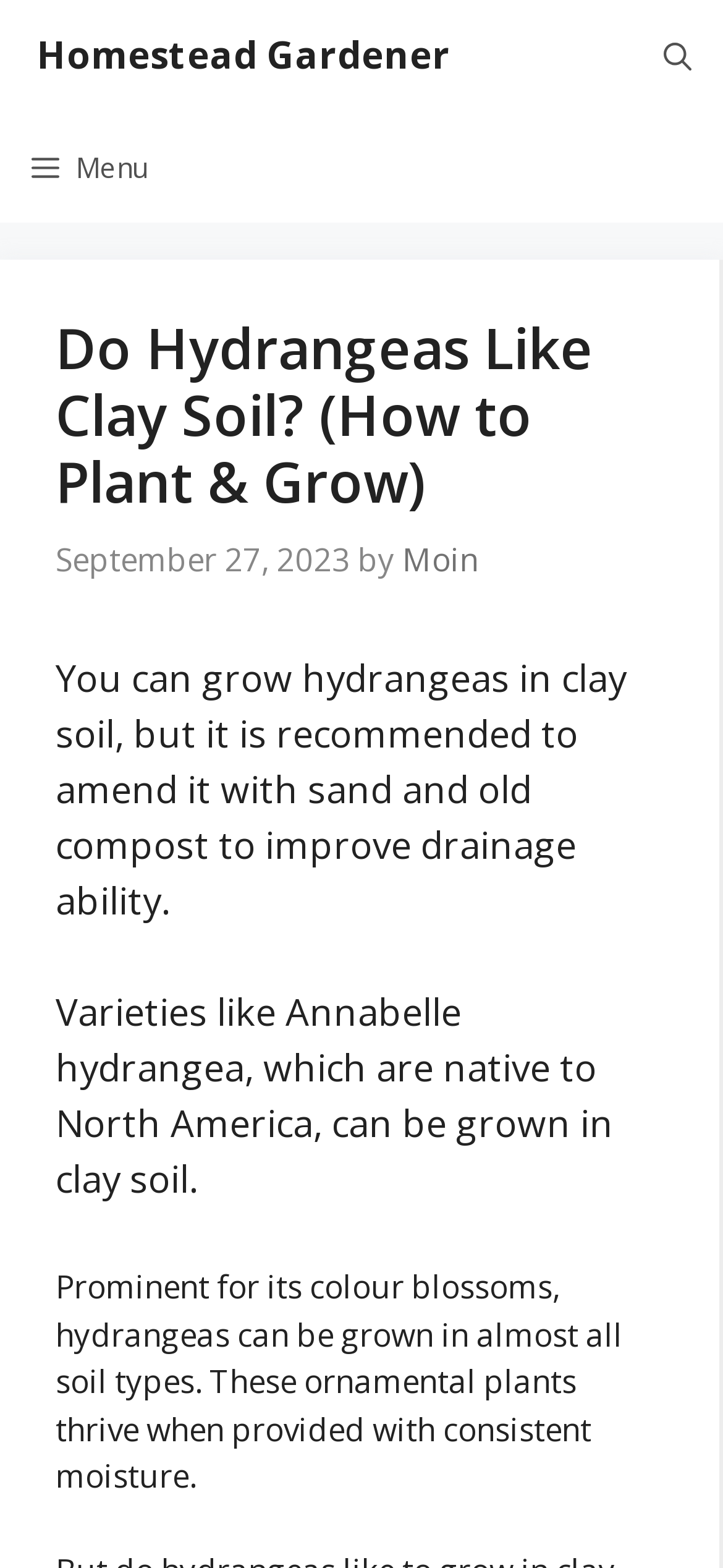Give a detailed account of the webpage's layout and content.

The webpage is about growing hydrangeas in clay soil. At the top, there is a navigation bar with a link to "Homestead Gardener" and a button labeled "Menu" that controls the primary menu. On the right side of the navigation bar, there is a link to "Open Search Bar". 

Below the navigation bar, there is a header section that contains the title "Do Hydrangeas Like Clay Soil? (How to Plant & Grow)" in a large font. Next to the title, there is a time stamp indicating the publication date, "September 27, 2023", followed by the author's name, "Moin". 

The main content of the webpage is divided into three paragraphs. The first paragraph explains that hydrangeas can be grown in clay soil, but it is recommended to amend the soil with sand and old compost to improve drainage. The second paragraph mentions that certain varieties of hydrangeas, such as Annabelle hydrangea, can be grown in clay soil. The third paragraph provides more general information about hydrangeas, stating that they can thrive in almost all soil types and require consistent moisture.